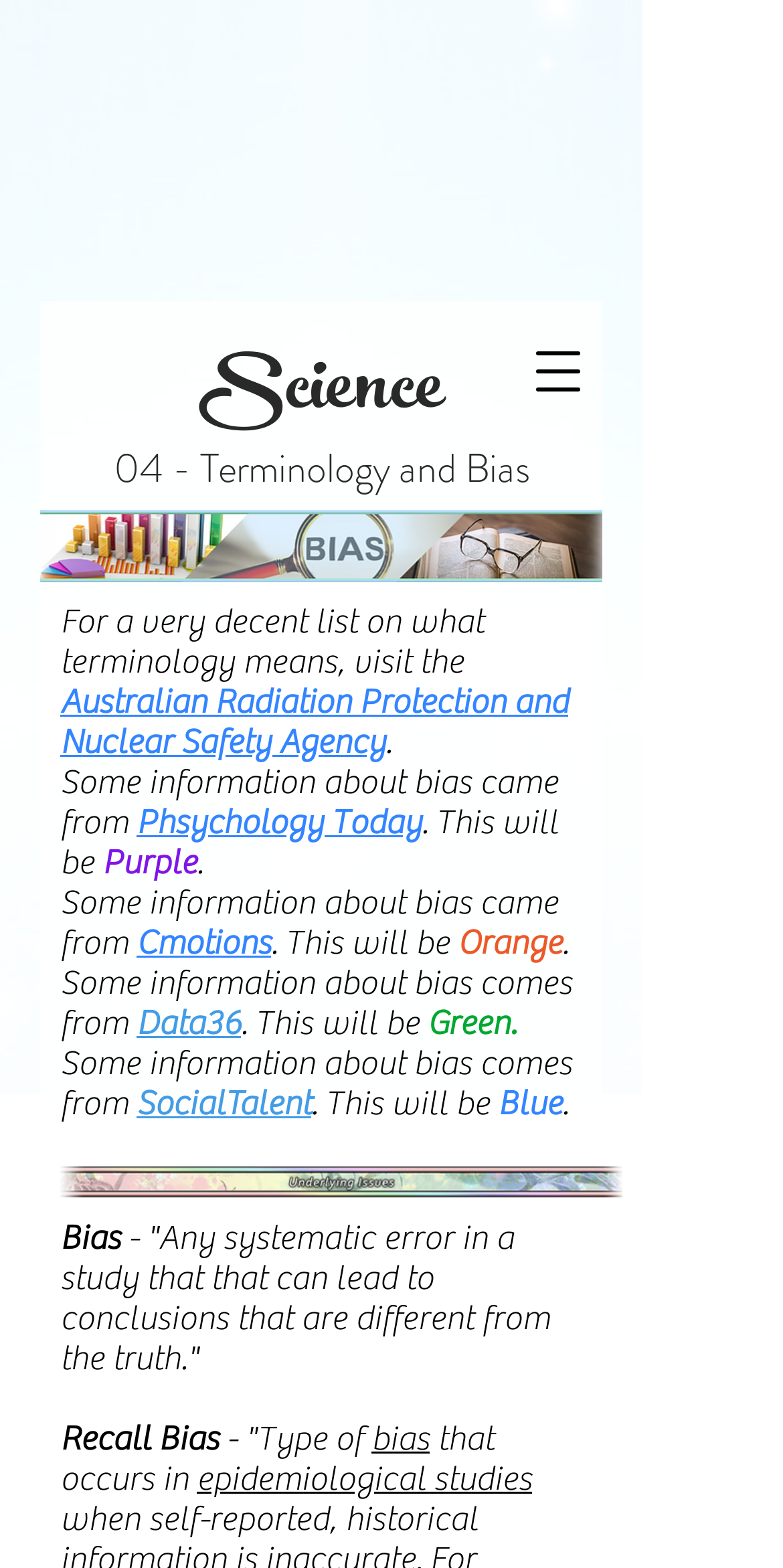What is the name of the image file above the heading '04 - Terminology and Bias'?
Look at the screenshot and give a one-word or phrase answer.

sci_terminology.png